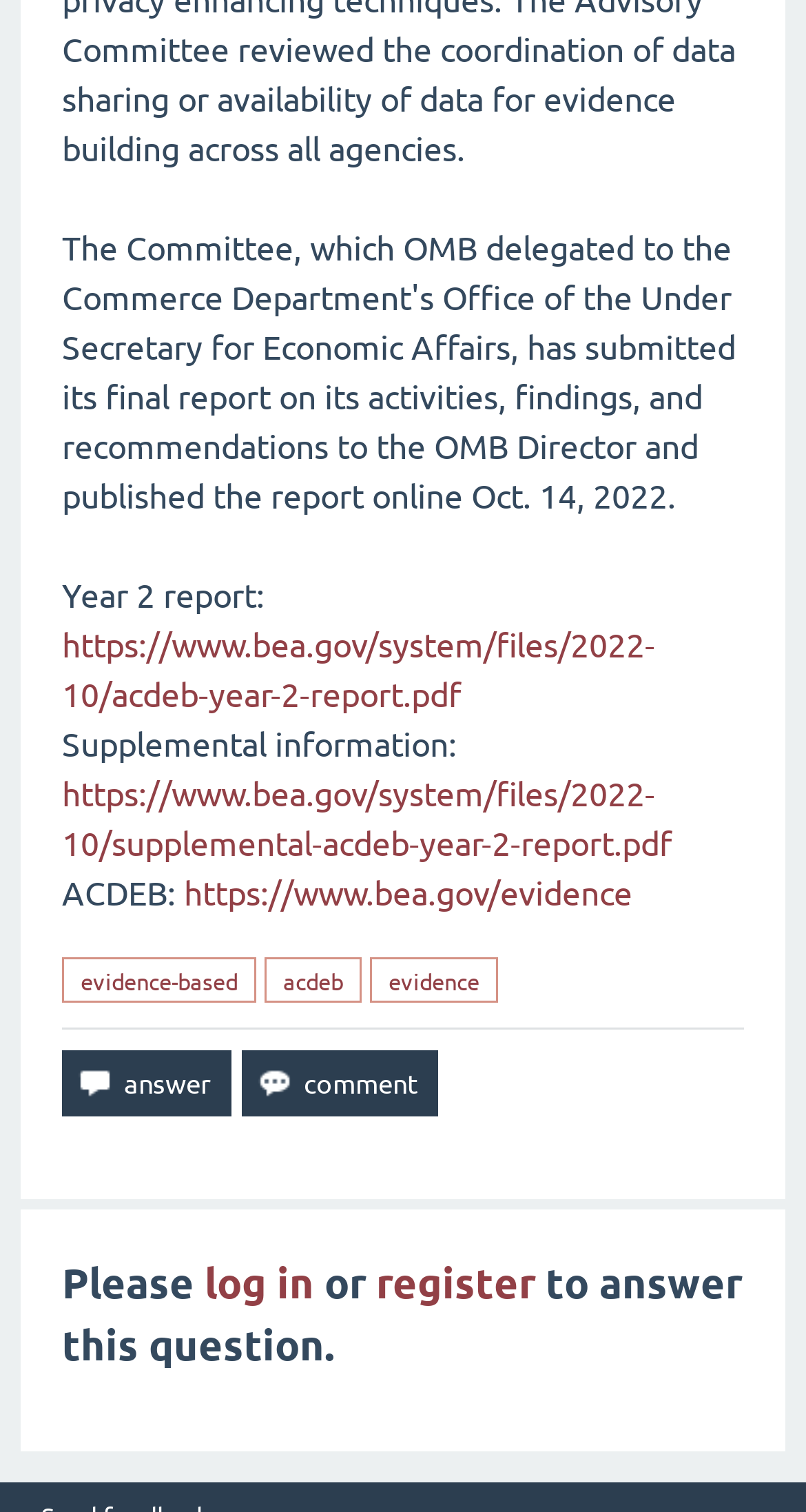What are the two options to respond to a question?
Provide a comprehensive and detailed answer to the question.

There are two buttons, 'answer' and 'comment', which are likely the options to respond to a question.